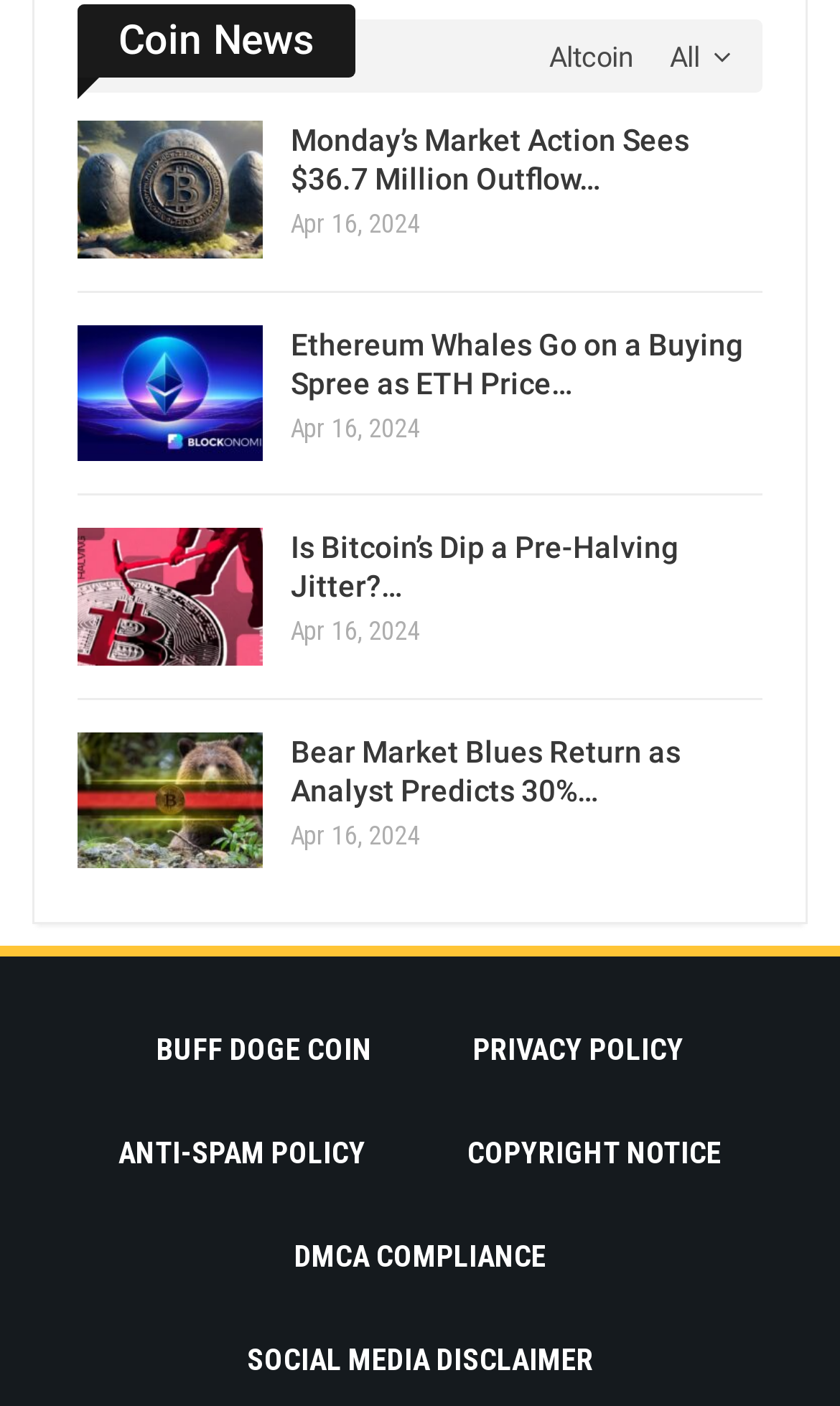Please indicate the bounding box coordinates of the element's region to be clicked to achieve the instruction: "Read Monday’s Market Action Sees $36.7 Million Outflow…". Provide the coordinates as four float numbers between 0 and 1, i.e., [left, top, right, bottom].

[0.346, 0.087, 0.821, 0.139]